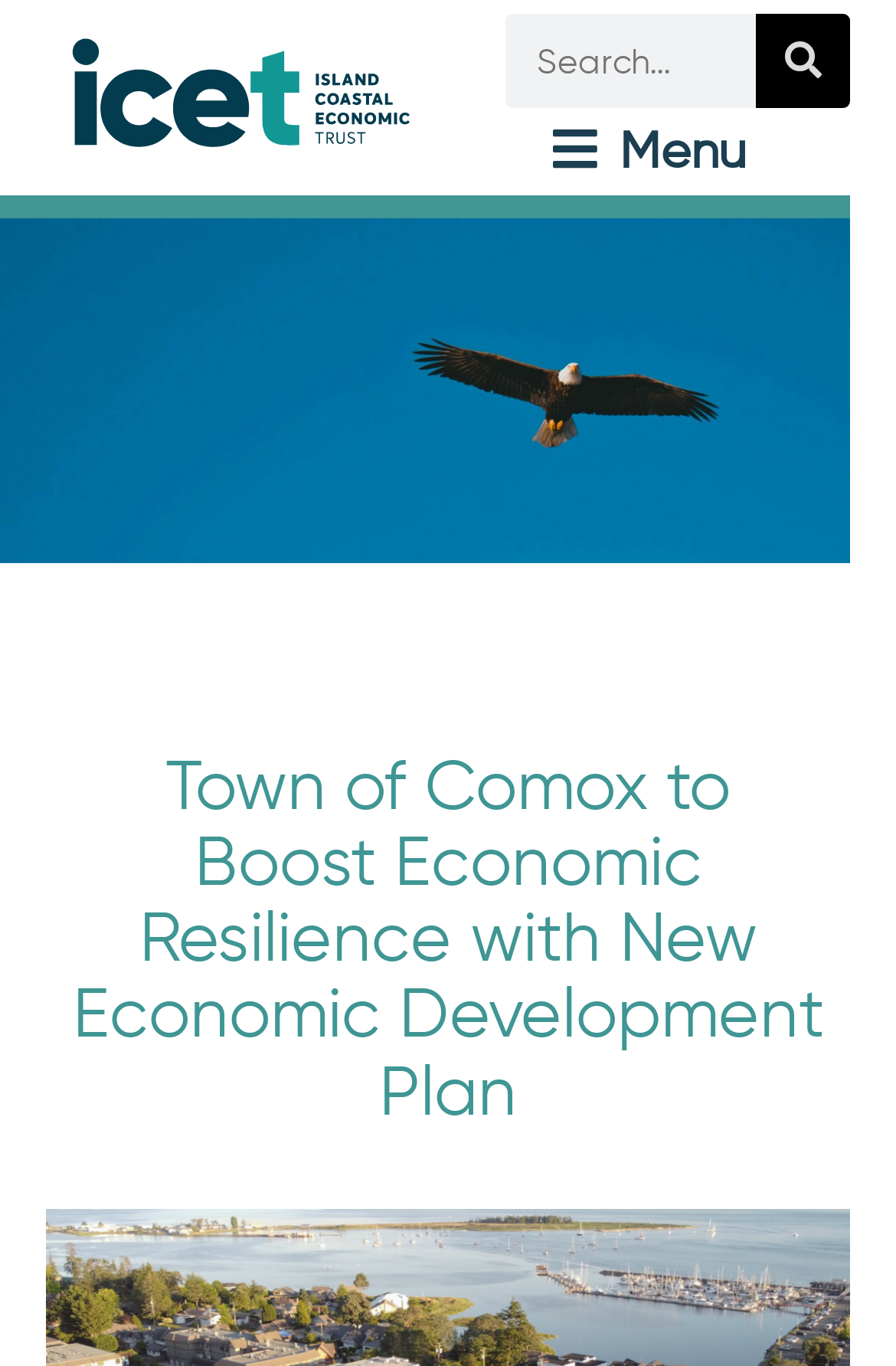What is the icon next to the 'Menu' label?
Based on the image, give a concise answer in the form of a single word or short phrase.

uf0c9